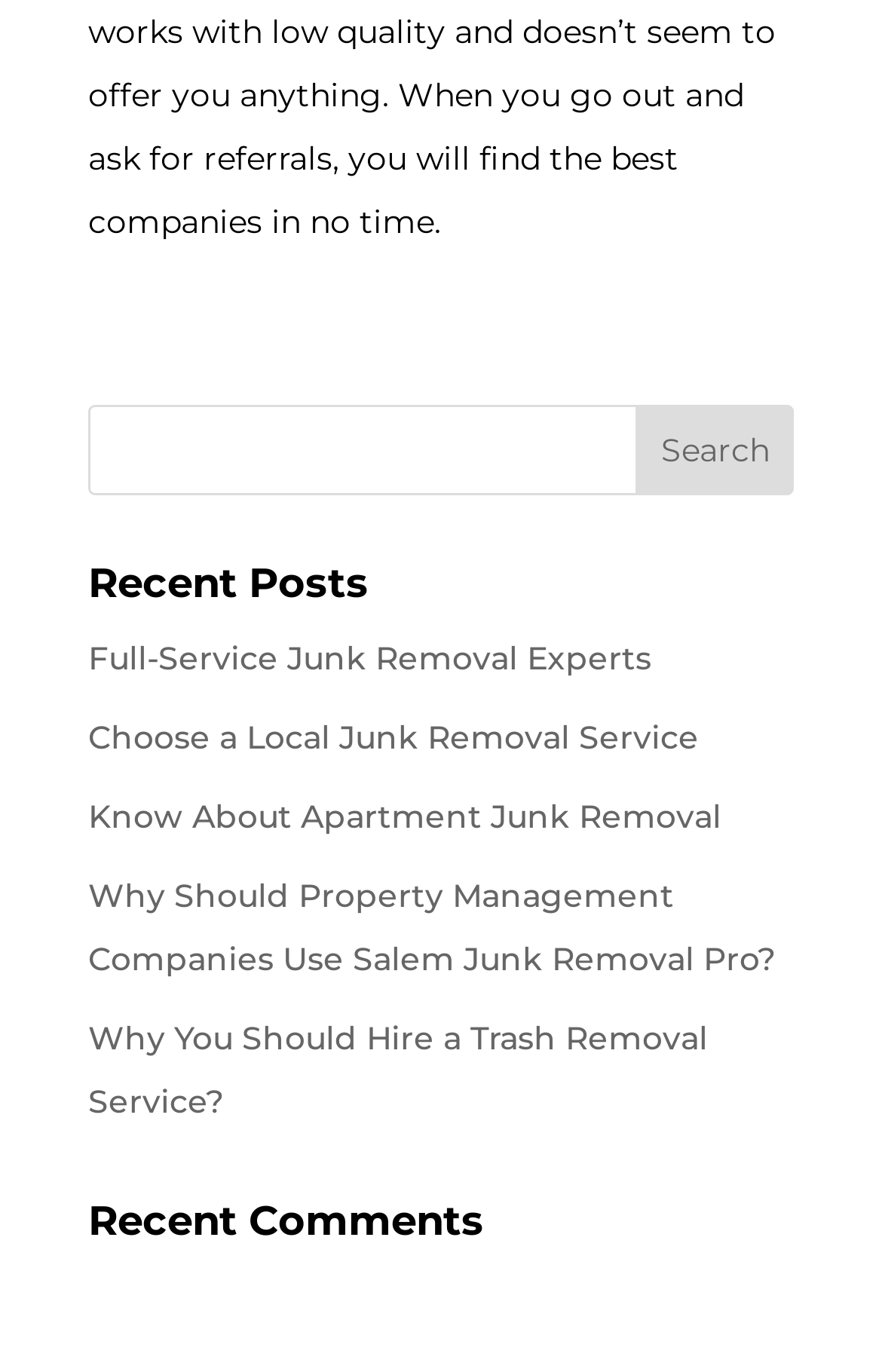Please find the bounding box coordinates for the clickable element needed to perform this instruction: "check Recent Comments".

[0.1, 0.875, 0.9, 0.921]